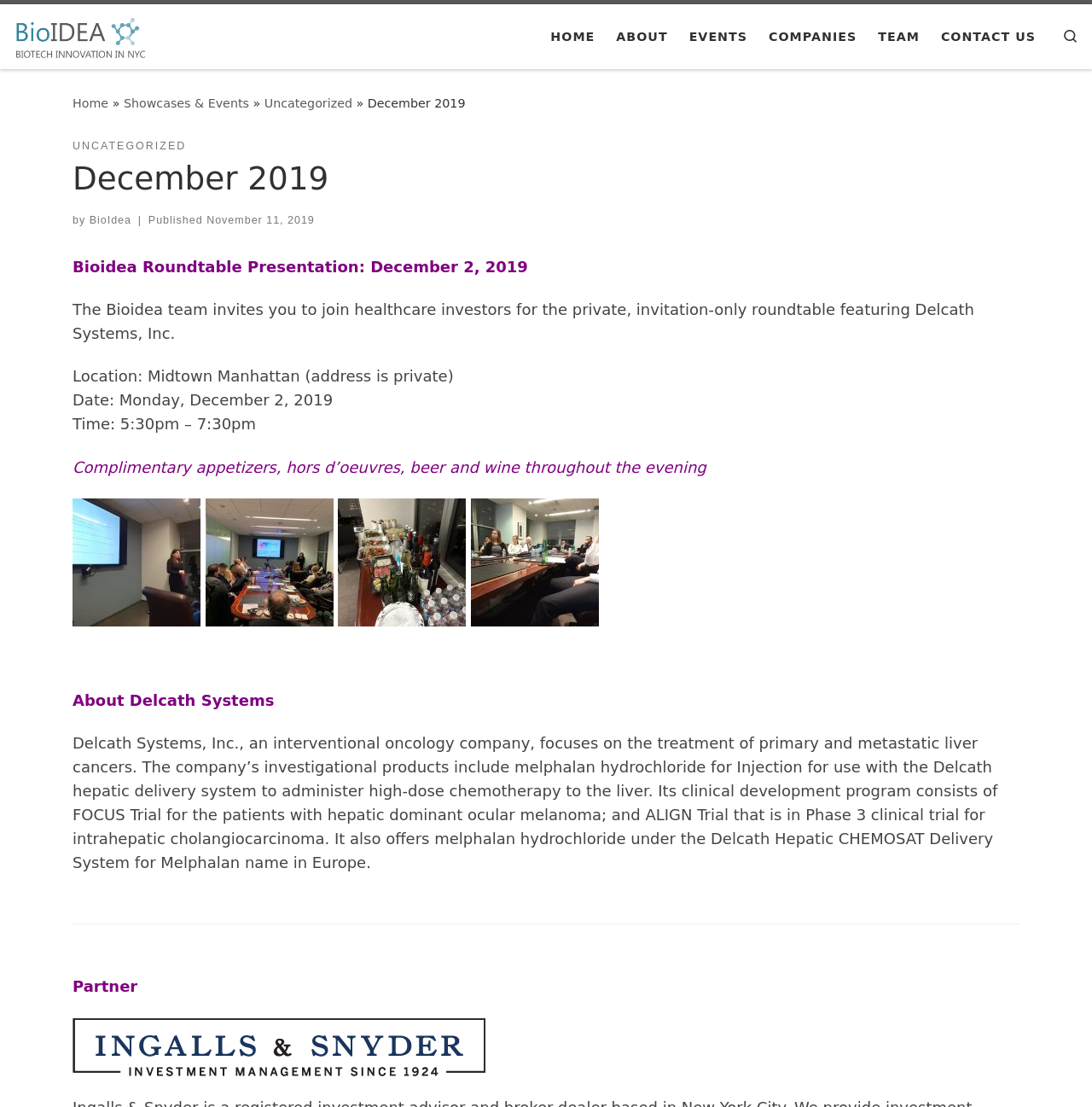Please specify the bounding box coordinates of the clickable region to carry out the following instruction: "Click on the 'CONTACT US' link". The coordinates should be four float numbers between 0 and 1, in the format [left, top, right, bottom].

[0.857, 0.017, 0.953, 0.049]